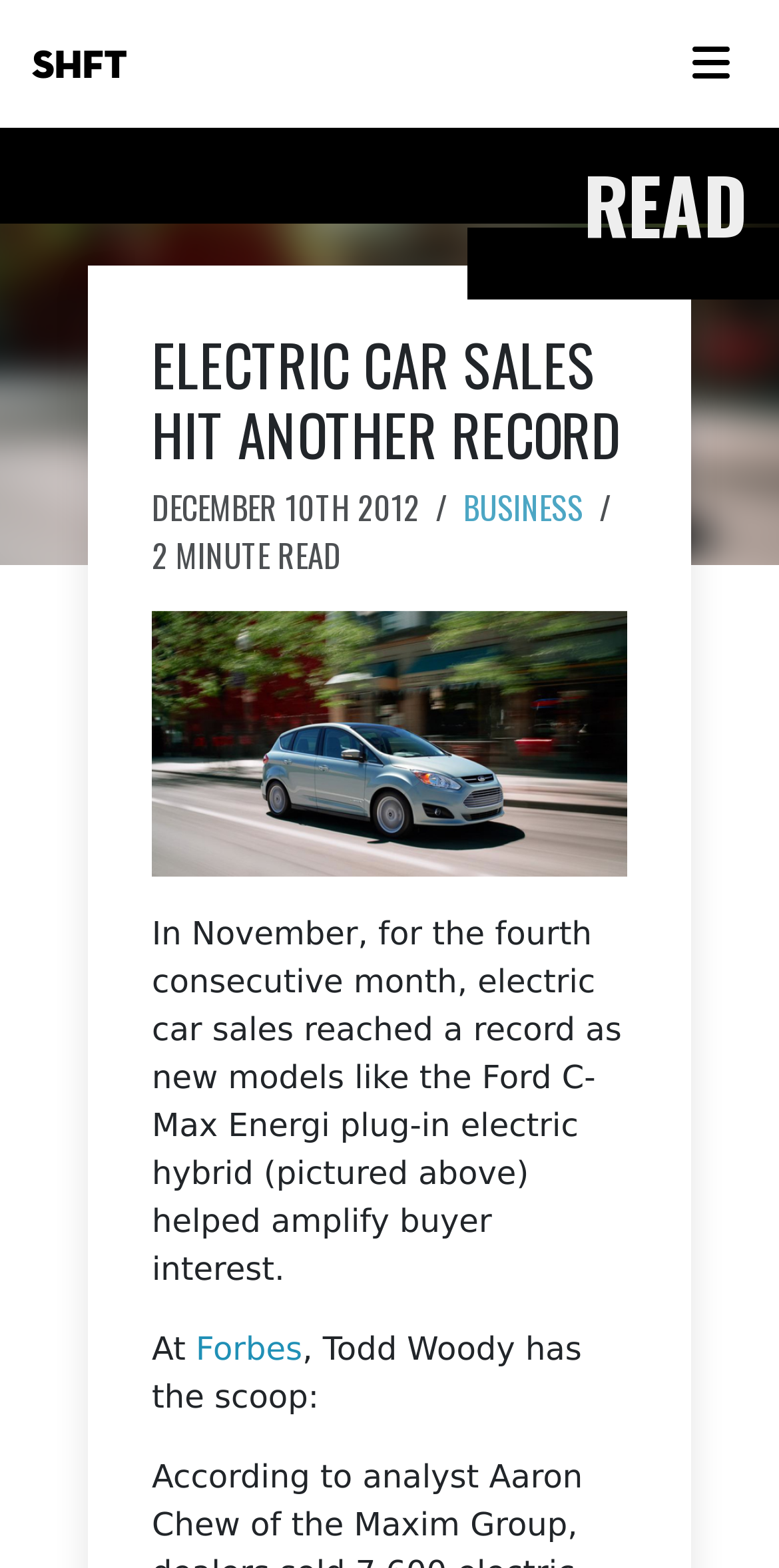Identify the bounding box for the UI element described as: "parent_node: NAME name="contact[phone]"". The coordinates should be four float numbers between 0 and 1, i.e., [left, top, right, bottom].

None